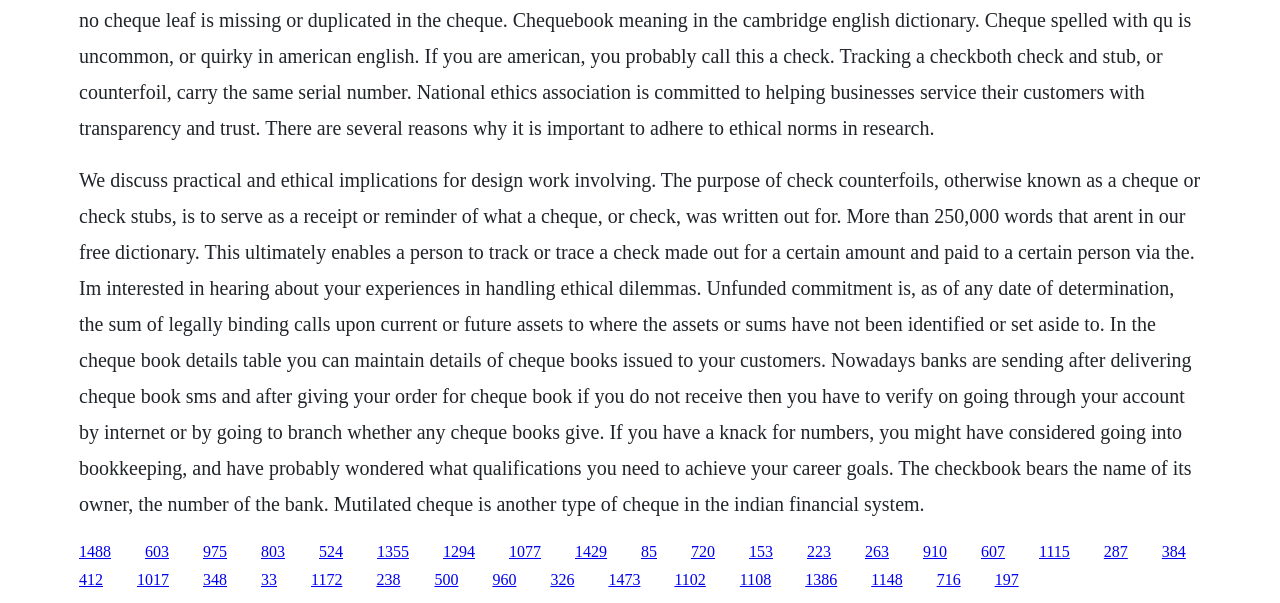Based on the image, provide a detailed and complete answer to the question: 
What information can be maintained in a cheque book details table?

According to the text, in a cheque book details table, you can maintain details of cheque books issued to your customers.